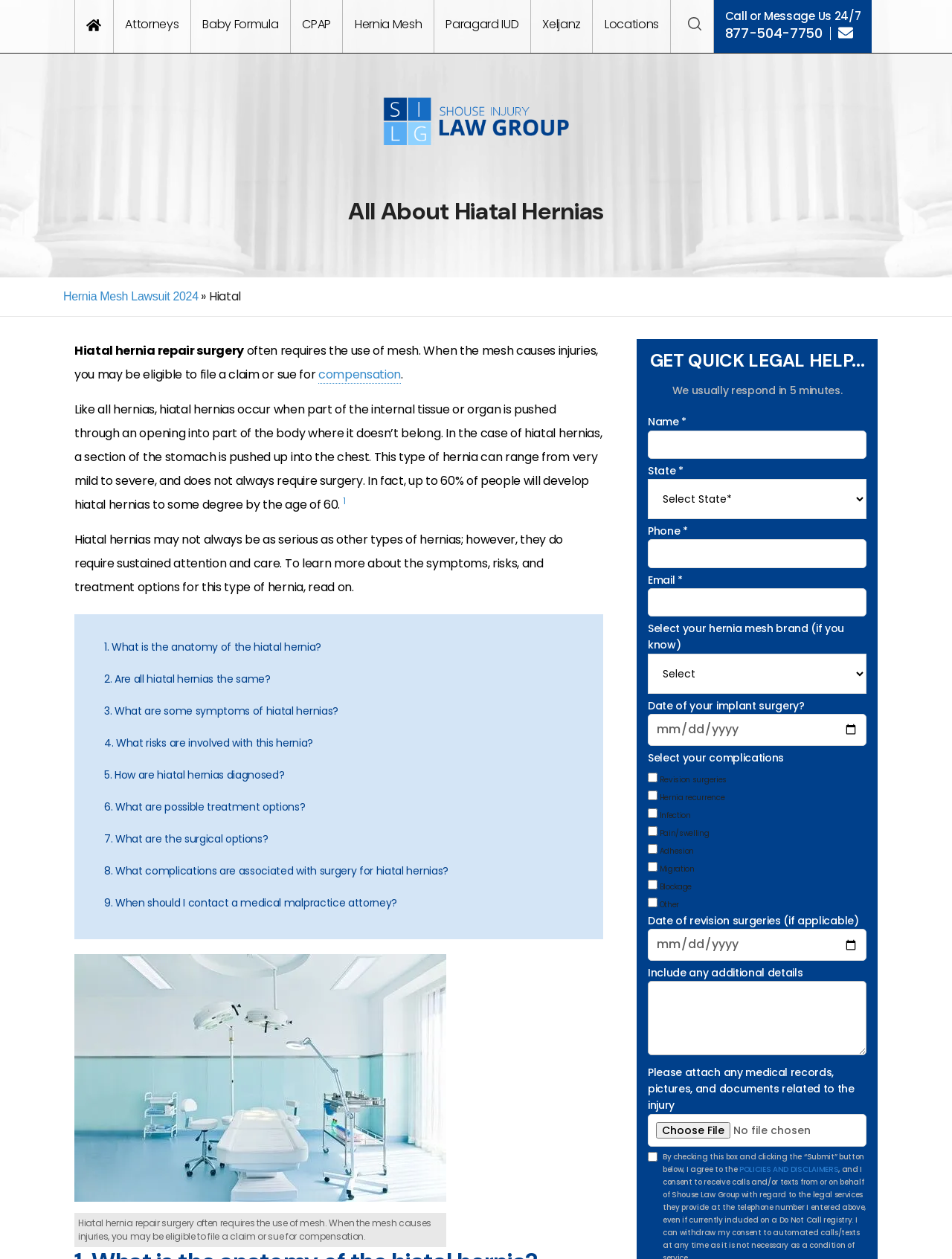Could you specify the bounding box coordinates for the clickable section to complete the following instruction: "Click on the 'GET QUICK LEGAL HELP...' heading"?

[0.68, 0.278, 0.91, 0.295]